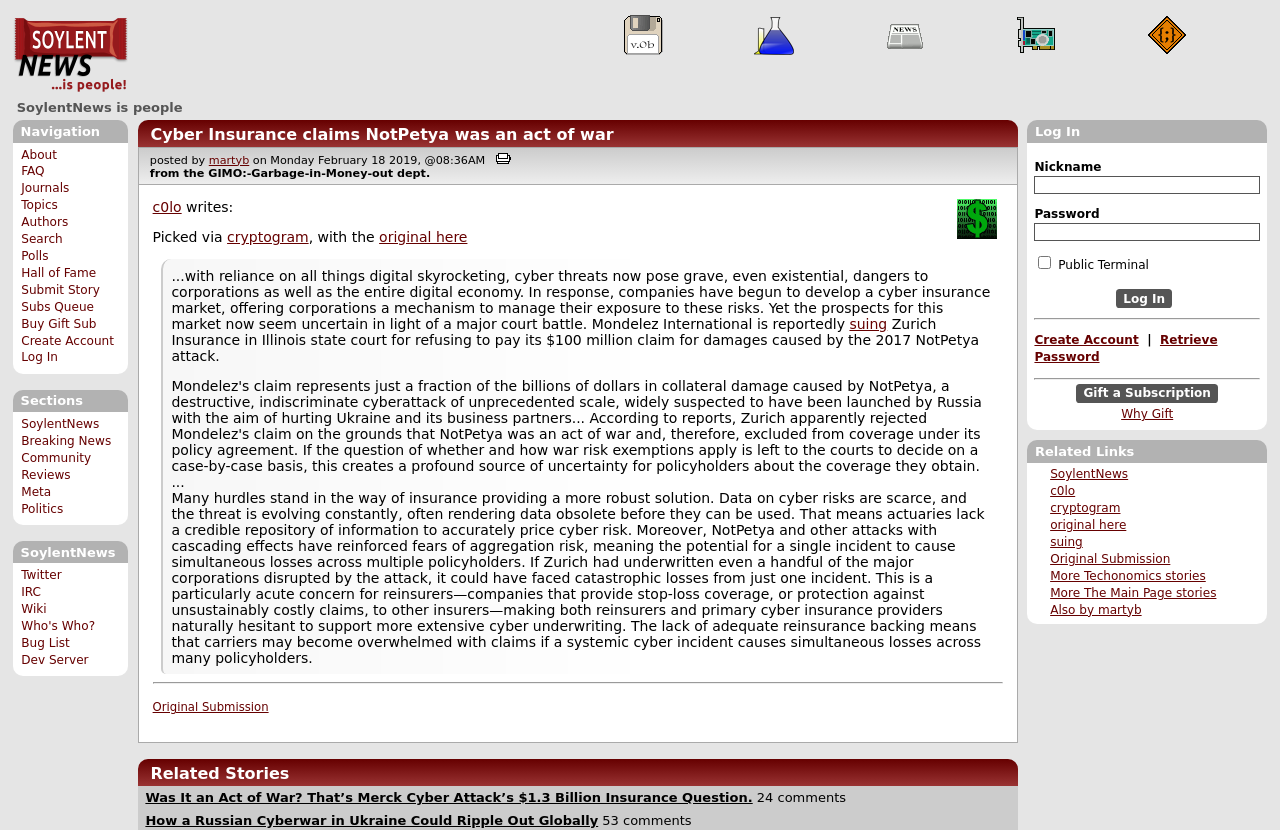What is the purpose of the 'Log In' button?
Answer the question with detailed information derived from the image.

I inferred this answer by looking at the 'Log In' button and the surrounding text fields, which suggest that the user needs to enter their credentials to log in to the website, indicating that the purpose of the 'Log In' button is to authenticate the user and grant access to the website.